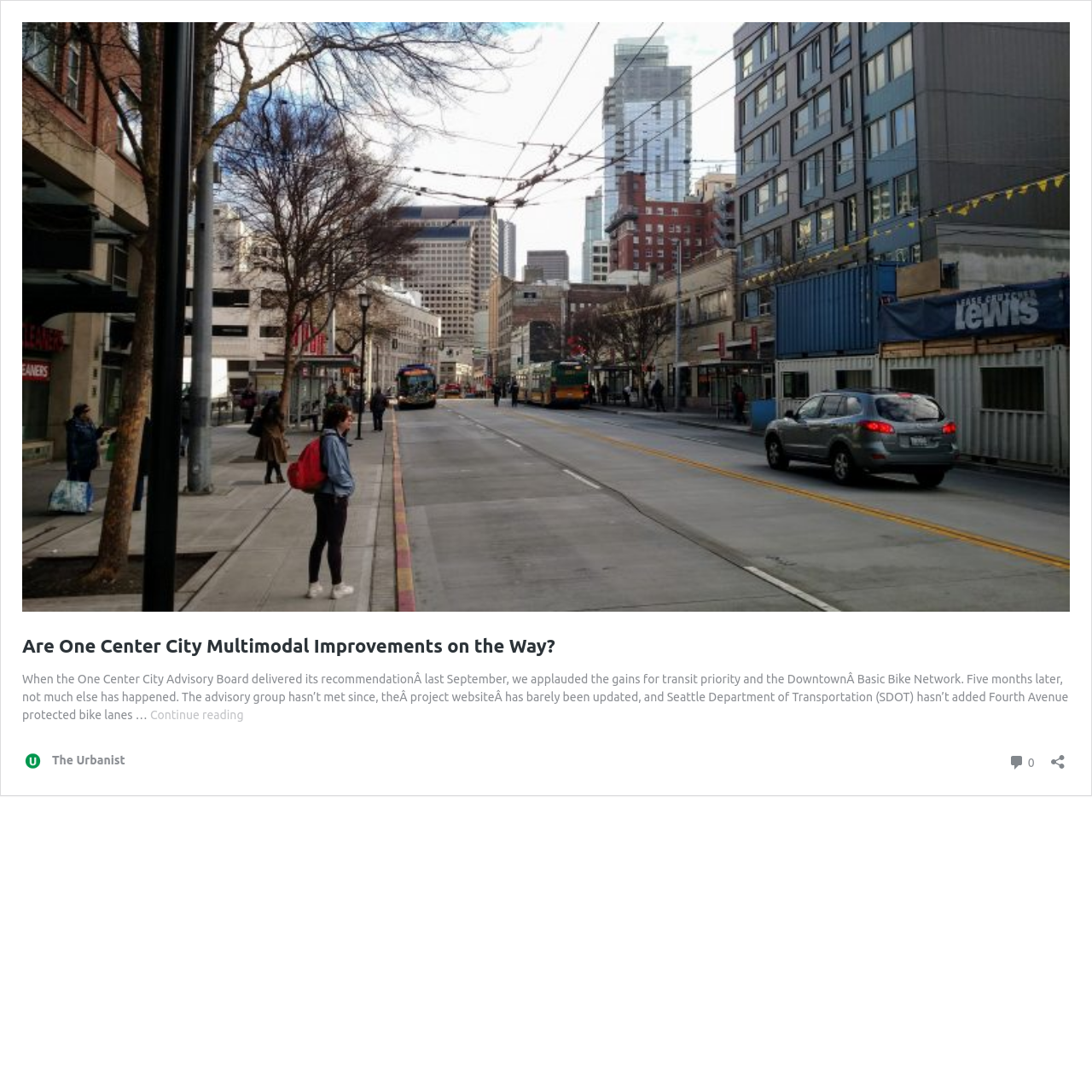Based on the element description, predict the bounding box coordinates (top-left x, top-left y, bottom-right x, bottom-right y) for the UI element in the screenshot: The Urbanist

[0.02, 0.687, 0.115, 0.707]